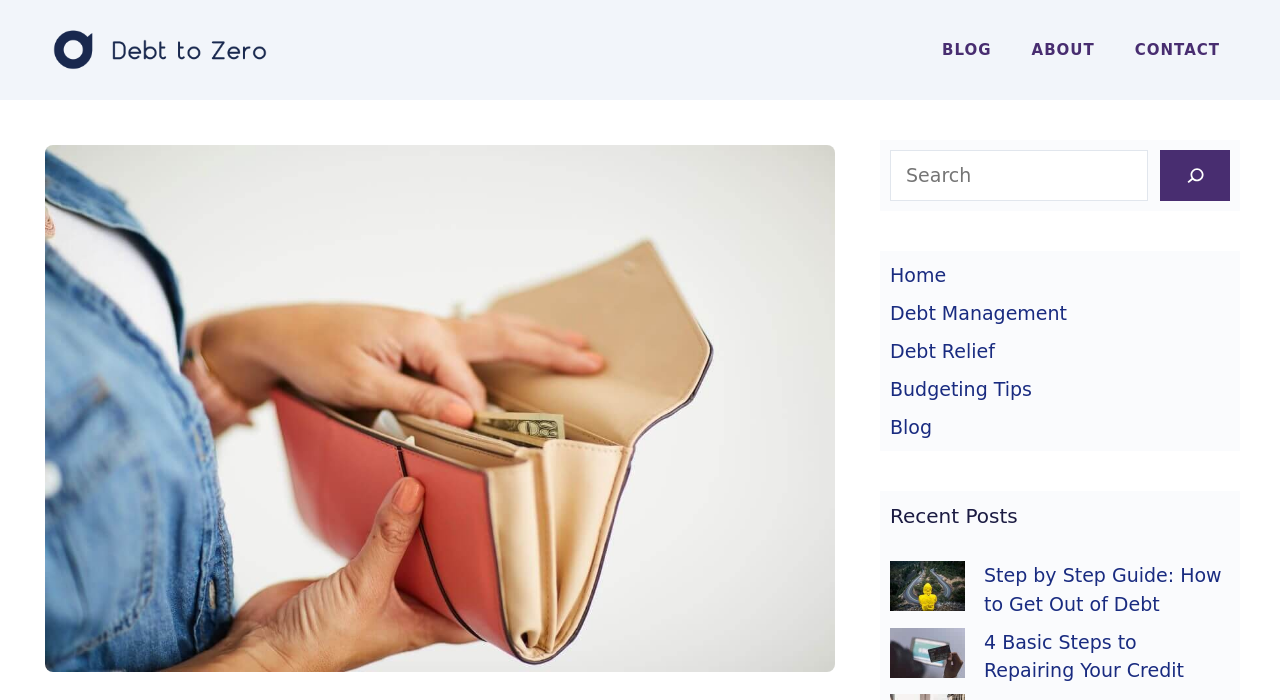Find the bounding box coordinates of the element you need to click on to perform this action: 'go to blog'. The coordinates should be represented by four float values between 0 and 1, in the format [left, top, right, bottom].

[0.72, 0.029, 0.79, 0.114]